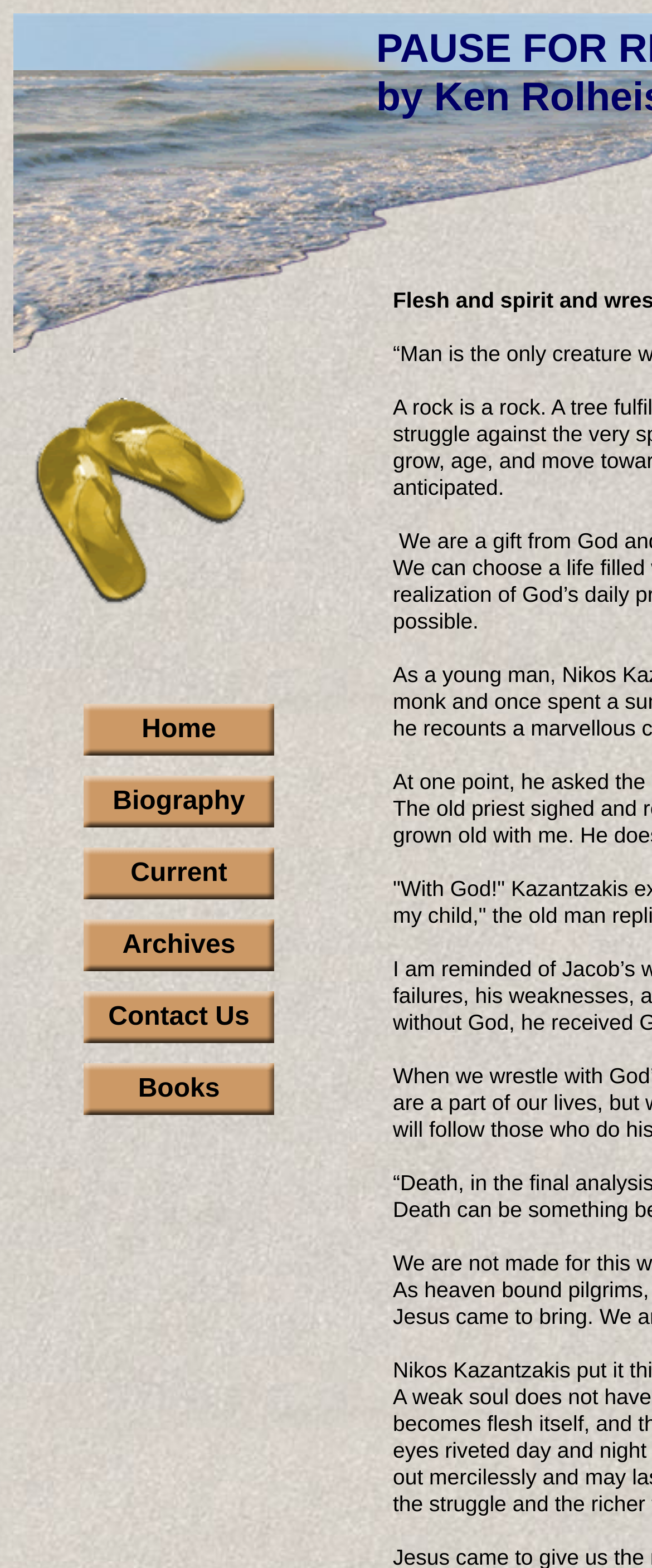How many empty table cells are there?
Answer with a single word or phrase, using the screenshot for reference.

6